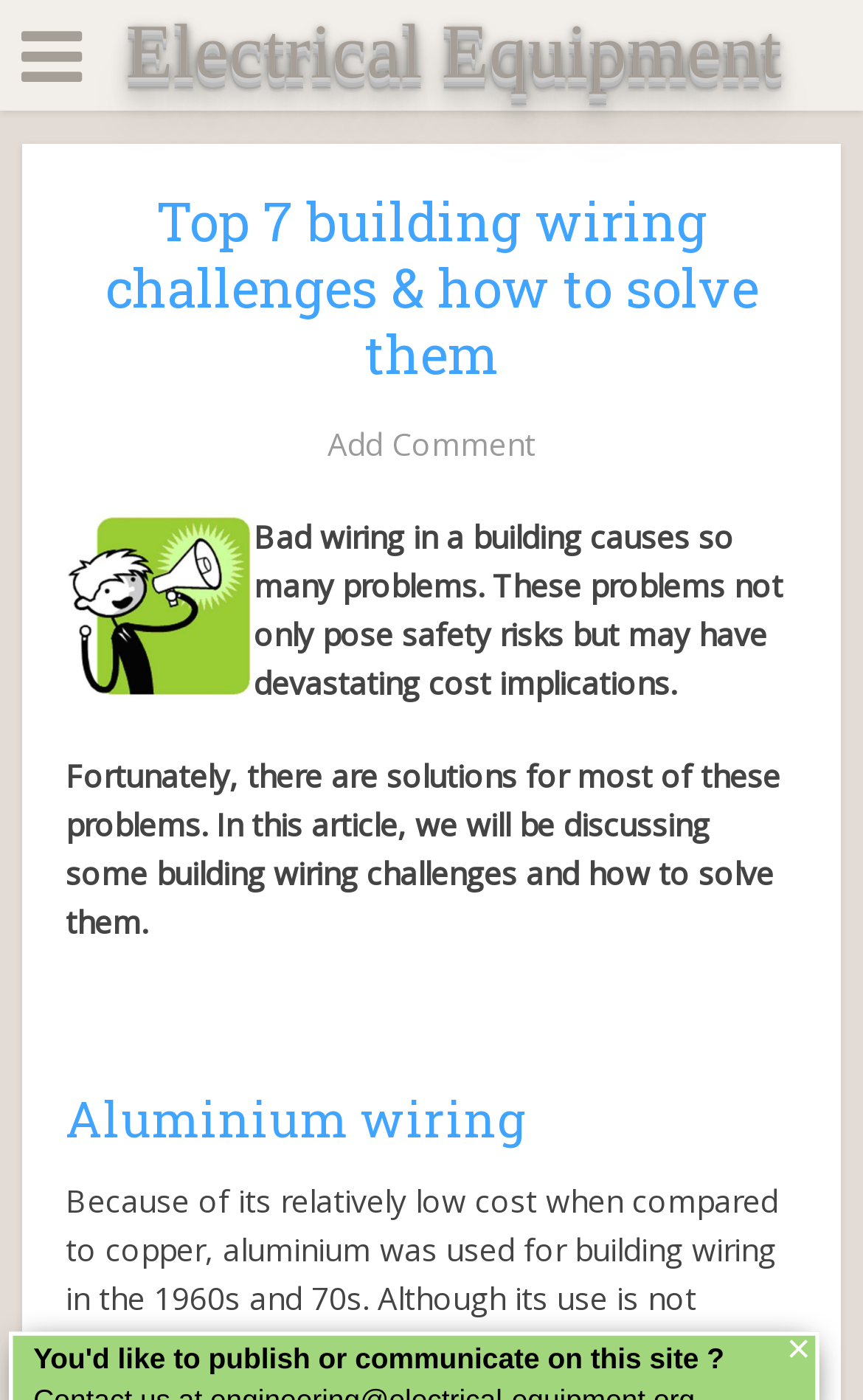Give an extensive and precise description of the webpage.

The webpage is about building wiring challenges and their solutions. At the top-left corner, there is a small icon represented by '\uf0c9'. Next to it, a link "Electrical Equipment" spans across the top of the page. Below this link, a large header section is divided into two parts. The top part contains a heading "Top 7 building wiring challenges & how to solve them" and a link "Add Comment" on the right side. The bottom part consists of two paragraphs of text. The first paragraph explains the problems caused by bad wiring in a building, including safety risks and cost implications. The second paragraph introduces the purpose of the article, which is to discuss building wiring challenges and their solutions. 

Below these paragraphs, there is a small non-descriptive text '\xa0'. Following this, a heading "Aluminium wiring" is located. At the top-right corner, there is a small "×" icon, which is likely a close or cancel button.